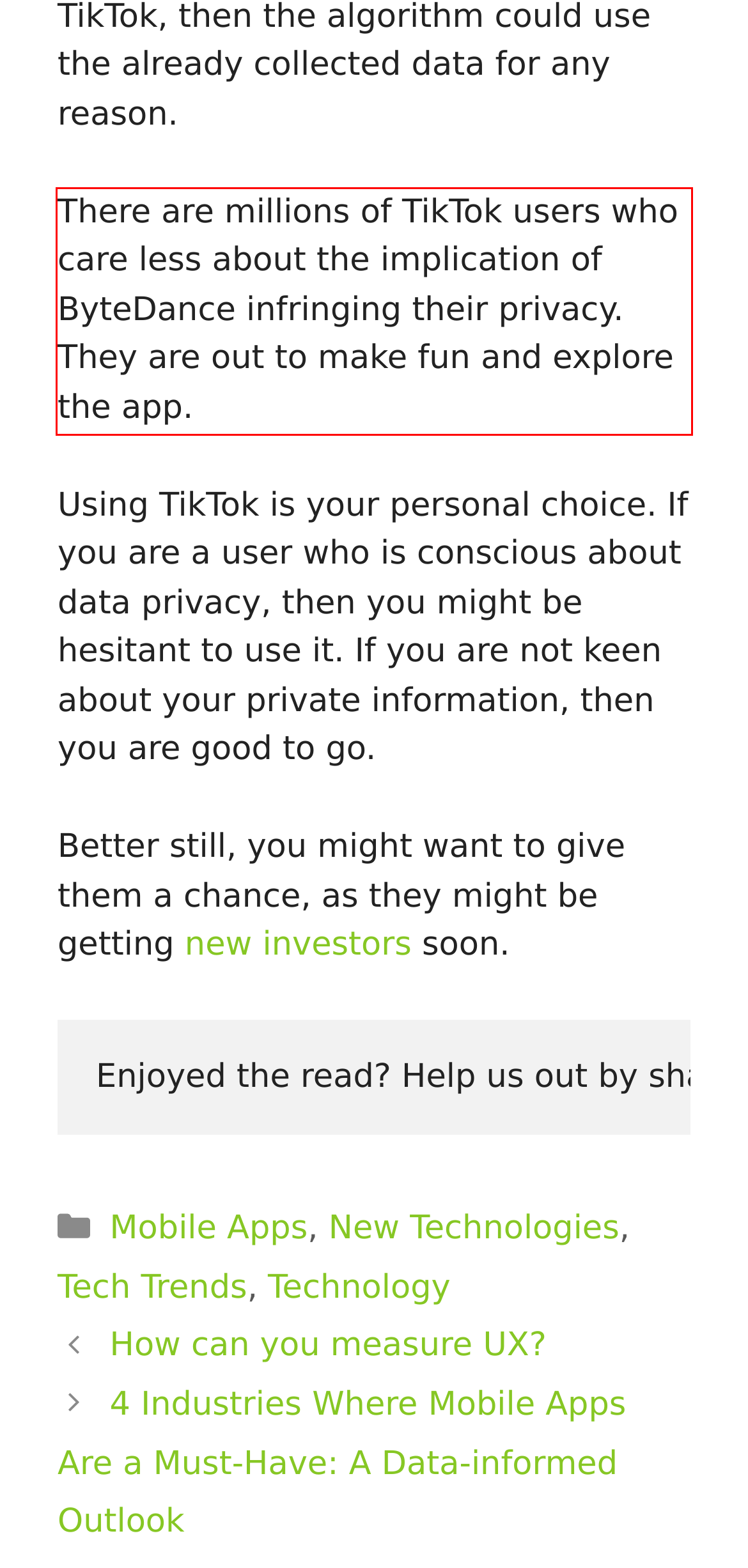Please examine the webpage screenshot and extract the text within the red bounding box using OCR.

There are millions of TikTok users who care less about the implication of ByteDance infringing their privacy. They are out to make fun and explore the app.